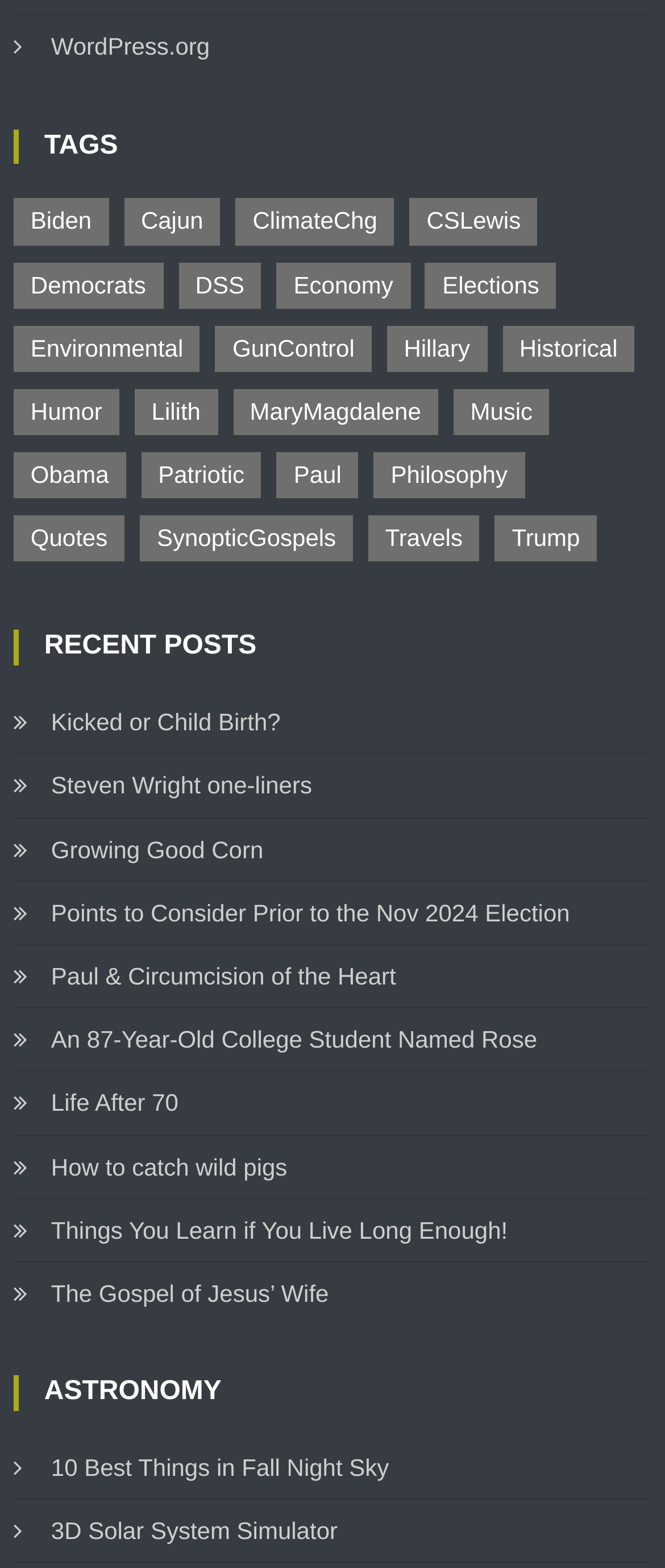Please locate the bounding box coordinates of the element that should be clicked to complete the given instruction: "View posts tagged 'Humor'".

[0.02, 0.248, 0.179, 0.278]